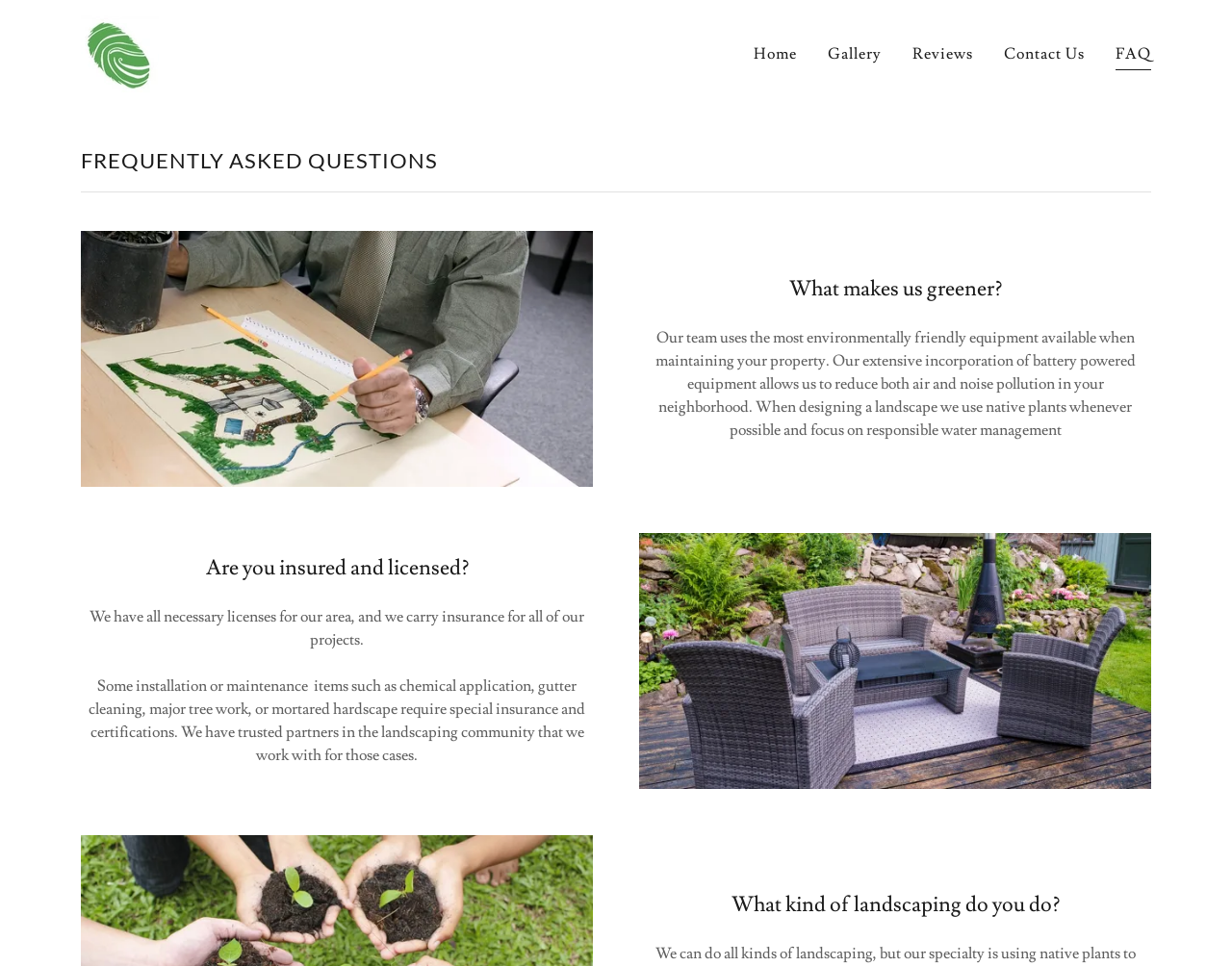Please locate the bounding box coordinates of the element that needs to be clicked to achieve the following instruction: "Read the 'FREQUENTLY ASKED QUESTIONS' section". The coordinates should be four float numbers between 0 and 1, i.e., [left, top, right, bottom].

[0.066, 0.151, 0.934, 0.199]